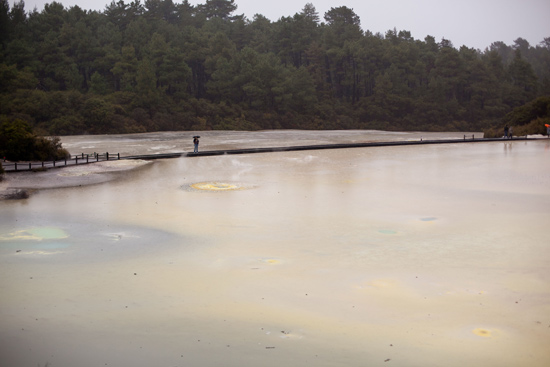Please provide a comprehensive response to the question based on the details in the image: What color are the geothermal pools?

The caption describes the geothermal pools as reflecting hues of yellow and green against a backdrop of dense forest, indicating that the pools have a yellow and green color.